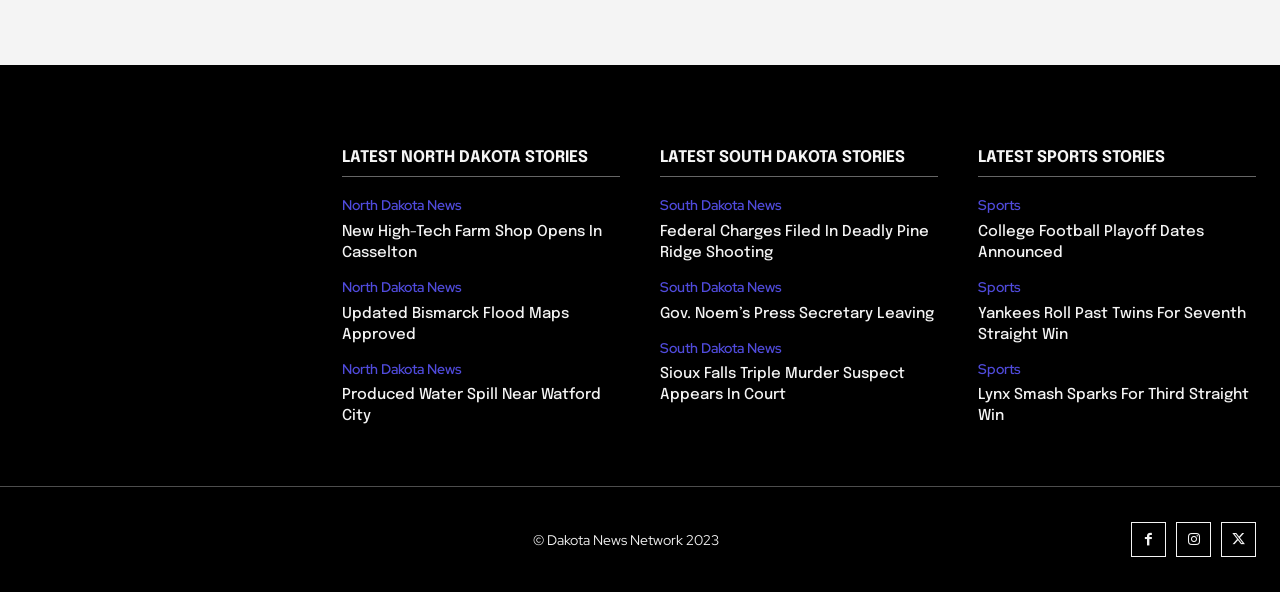Find the bounding box coordinates of the element you need to click on to perform this action: 'Click on the 'Logo''. The coordinates should be represented by four float values between 0 and 1, in the format [left, top, right, bottom].

[0.019, 0.246, 0.236, 0.715]